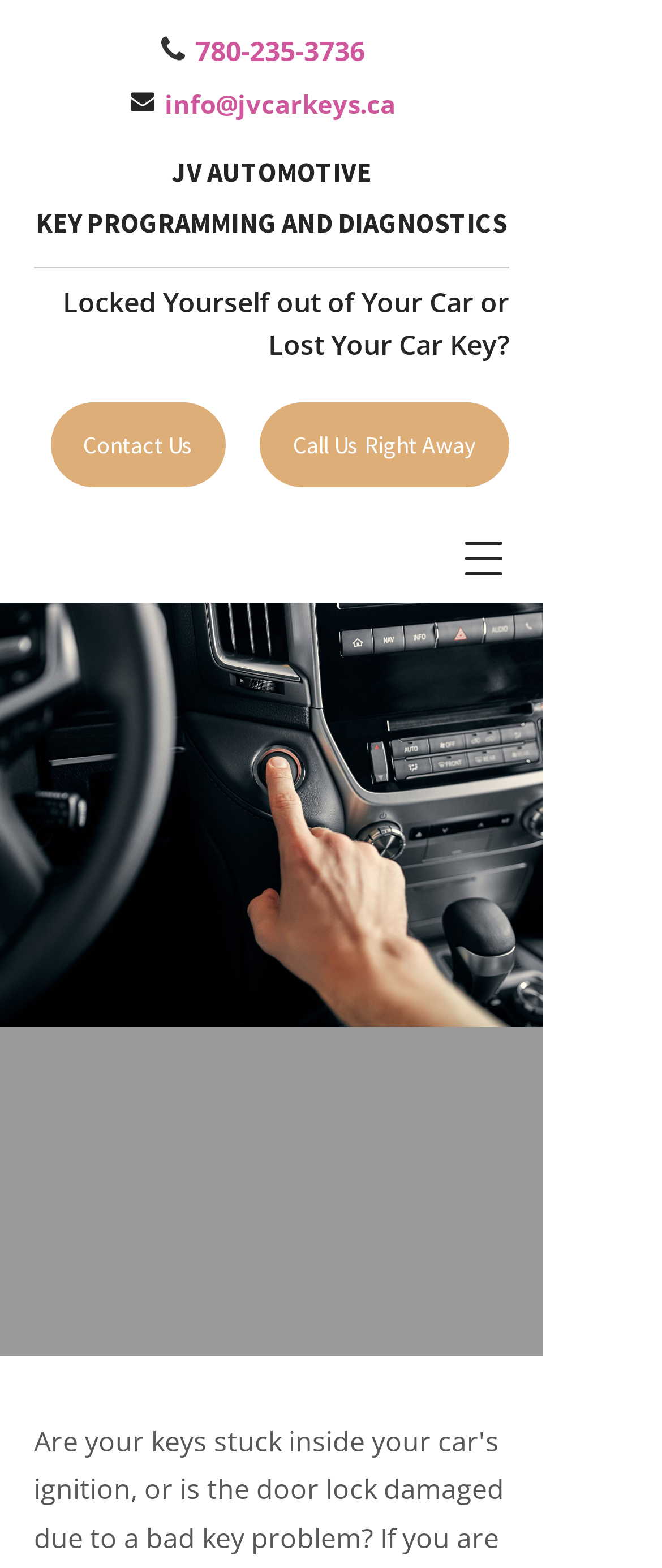What can you do if you lost your car key?
Carefully analyze the image and provide a thorough answer to the question.

I inferred this by looking at the StaticText element with the text 'Locked Yourself out of Your Car or Lost Your Car Key?' which suggests that the webpage is related to car key and ignition repair services. The presence of contact information such as phone number and email address also implies that JV Automotive can be contacted for help in such situations.